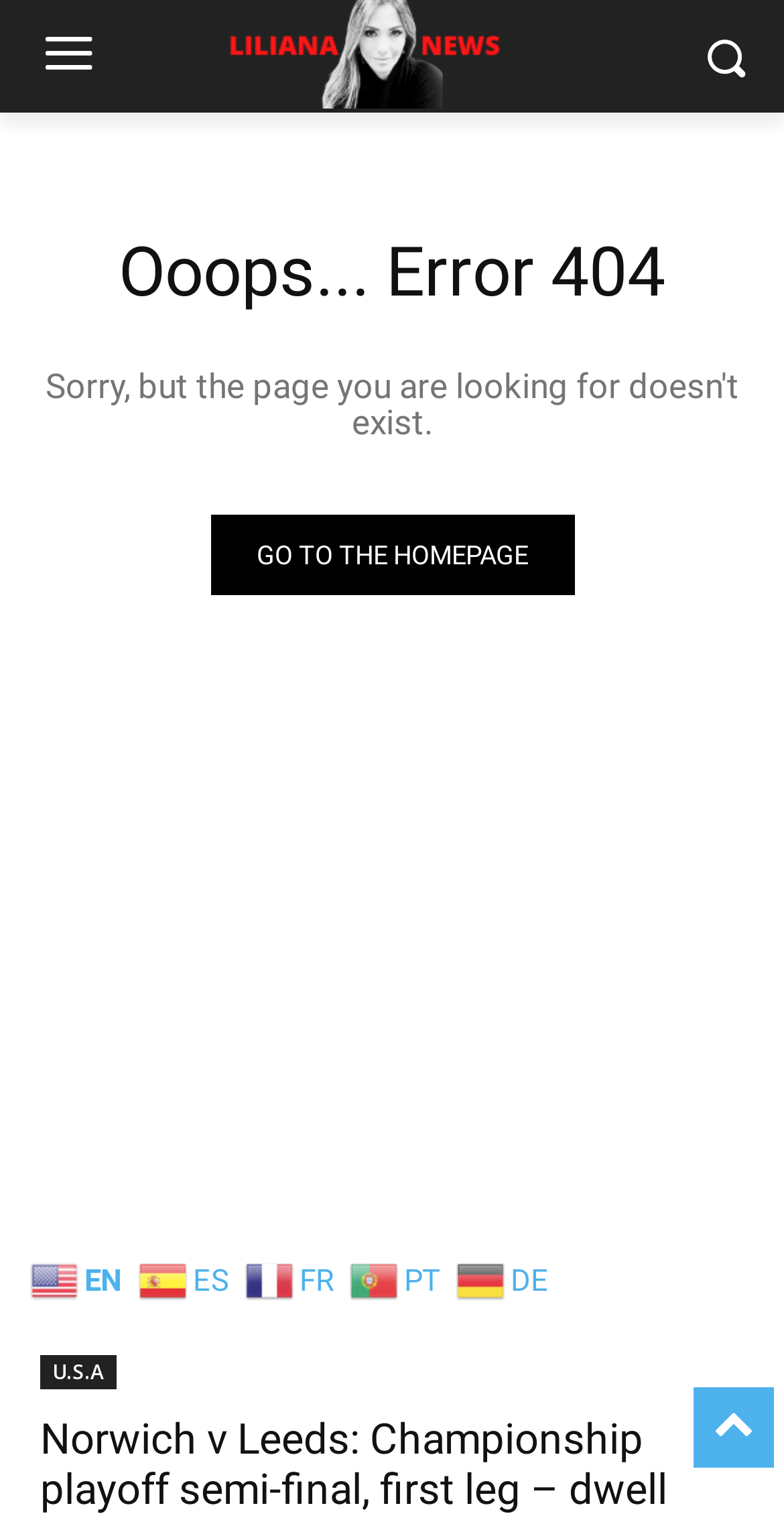Detail the various sections and features of the webpage.

This webpage displays a "Page not found" error message, specifically an Error 404. At the top of the page, there is a large image that takes up about 6% of the screen. Below the image, a prominent heading "Ooops... Error 404" is centered on the page. 

Underneath the heading, a link "GO TO THE HOMEPAGE" is positioned, taking up about 46% of the screen width. 

On the bottom left of the page, there are five links arranged horizontally, including "U.S.A", "Norwich v Leeds: Championship playoff semi-final, first leg – dwell", and three language options "en EN", "es ES", and "fr FR", each accompanied by a small flag icon. 

Below these links, there are two more language options "pt PT" and "de DE", each also accompanied by a small flag icon. 

On the bottom right of the page, there is a heading "Norwich v Leeds: Championship playoff semi-final, first leg – dwell" with a link of the same text underneath it.